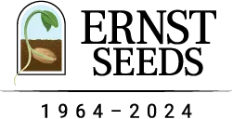Elaborate on the details you observe in the image.

The image features the logo of Ernst Seeds, prominently displaying the name "ERNST SEEDS" in bold lettering. Above the name is a stylized graphic representing a seed sprouting from the soil, with a small green leaf emerging. The logo is framed by an arch, suggesting growth and sustainability. Below the name, the years "1964 – 2024" are indicated, marking the company’s significant anniversary and commitment to providing quality seeds. This logo symbolizes Ernst Seeds' dedication to supporting native landscapes and promoting sustainable agriculture practices over the past 60 years.